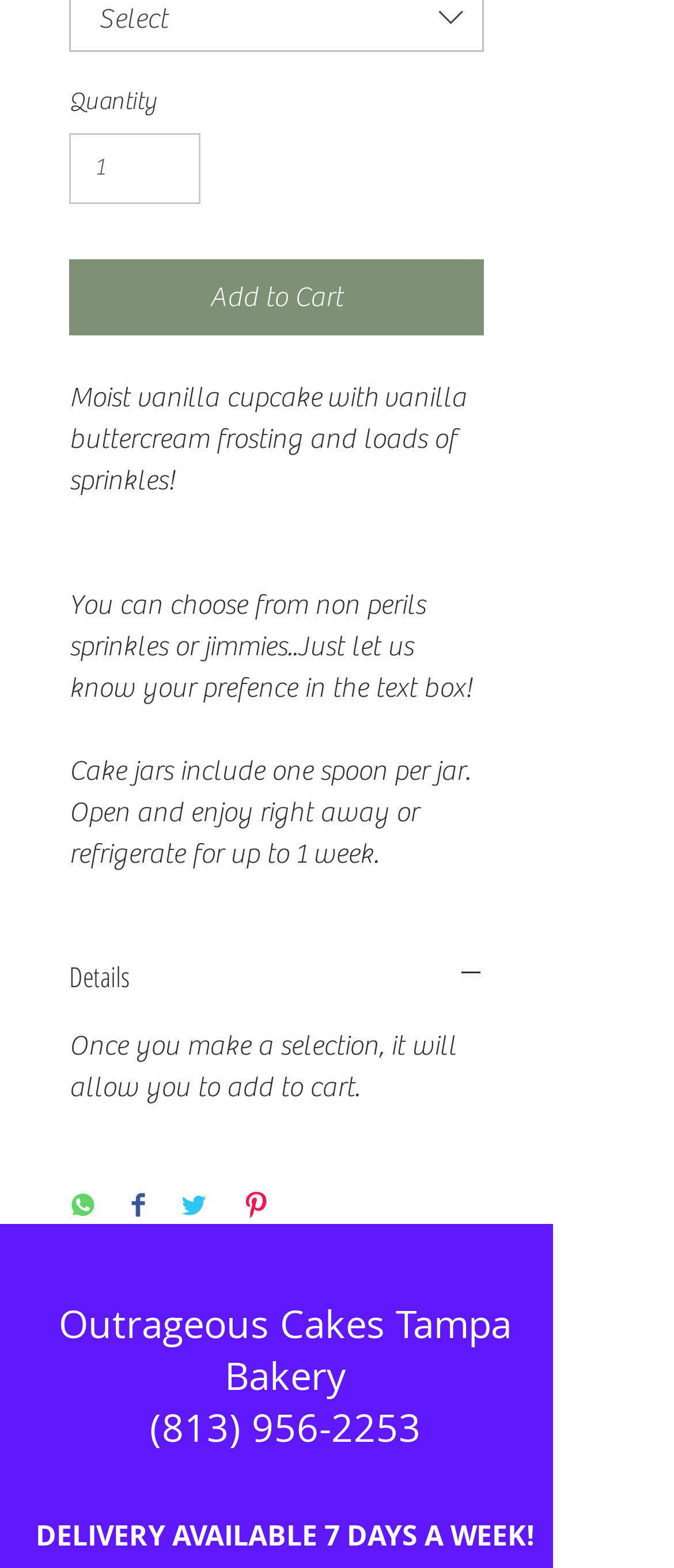What is the bakery's phone number? Analyze the screenshot and reply with just one word or a short phrase.

(813) 956-2253